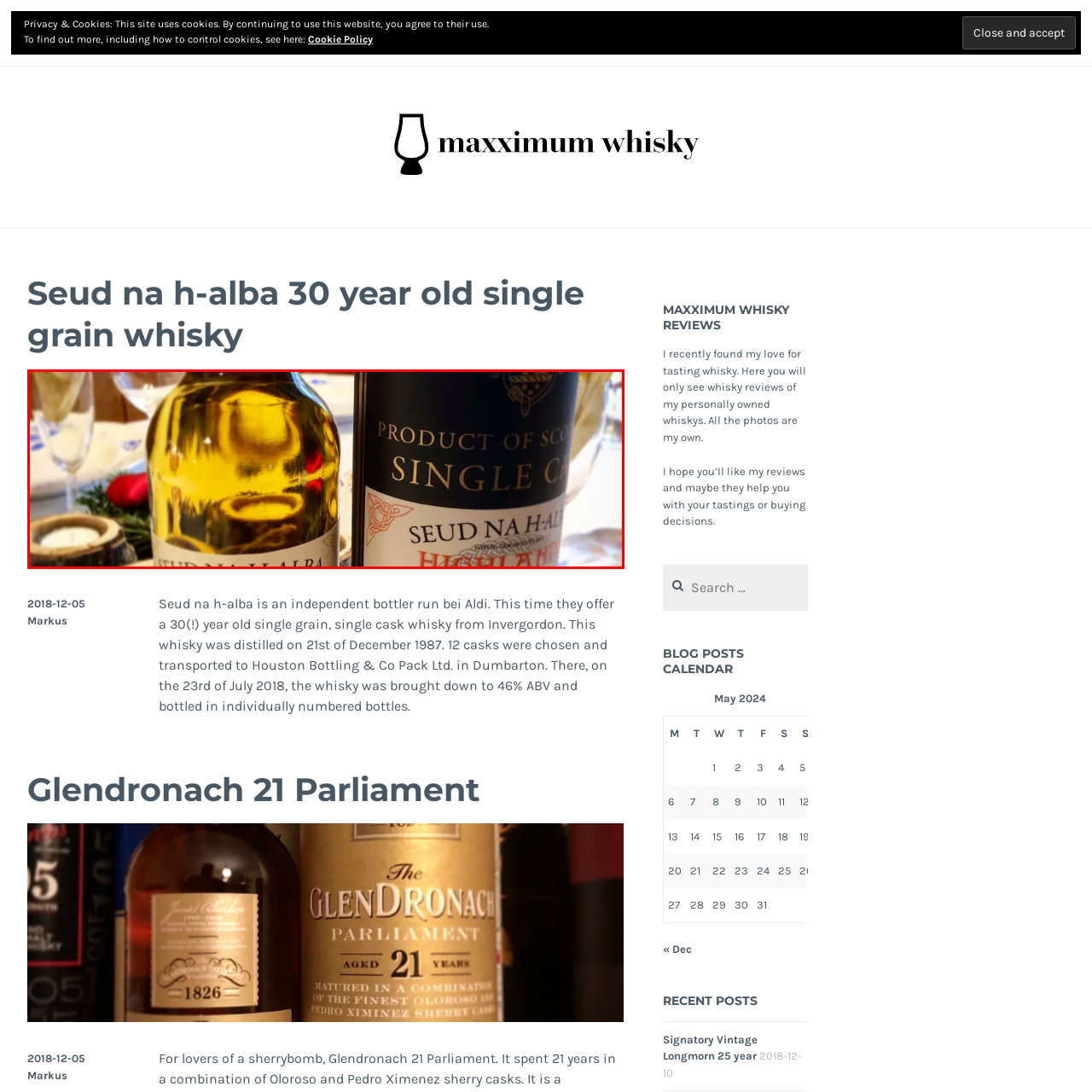Look at the image inside the red boundary and respond to the question with a single word or phrase: Where was the whisky distilled?

Invergordon